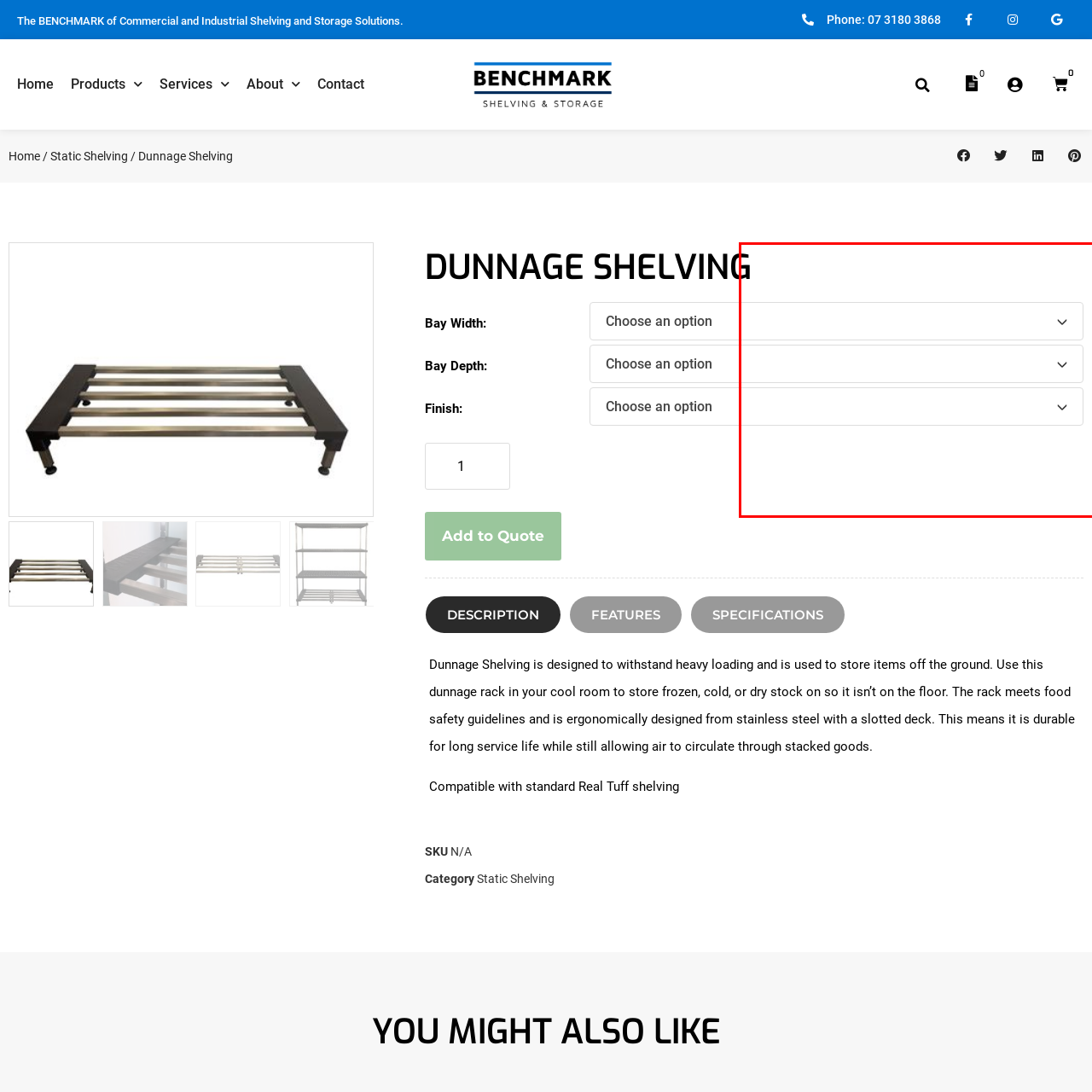Explain in detail what is happening within the highlighted red bounding box in the image.

The image showcases a section titled "DUNNAGE SHELVING," implying a product category that focuses on shelving solutions designed for industrial and commercial use. Below the main heading, there are dropdown menus labeled "Bay Width," "Bay Depth," and "Finish," allowing users to customize their selection of dunnage shelving based on specific dimensions and material finishes. This interface is part of the functionality offered to enhance the user experience, enabling customers to tailor their shelving solutions to meet their unique needs.